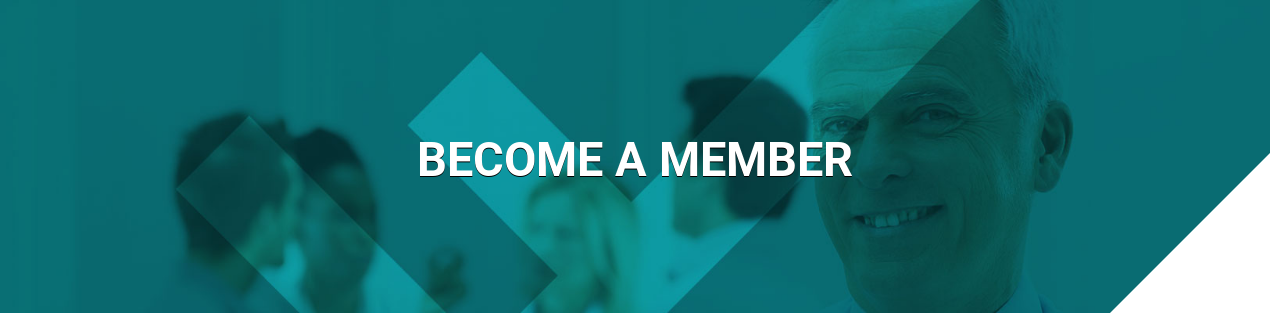What is the age of the gentleman in the foreground?
Could you answer the question in a detailed manner, providing as much information as possible?

The caption describes the gentleman in the foreground as 'smiling older gentleman', indicating that he is an elderly person. The exact age is not specified, but based on the description, it can be inferred that he is an older adult.